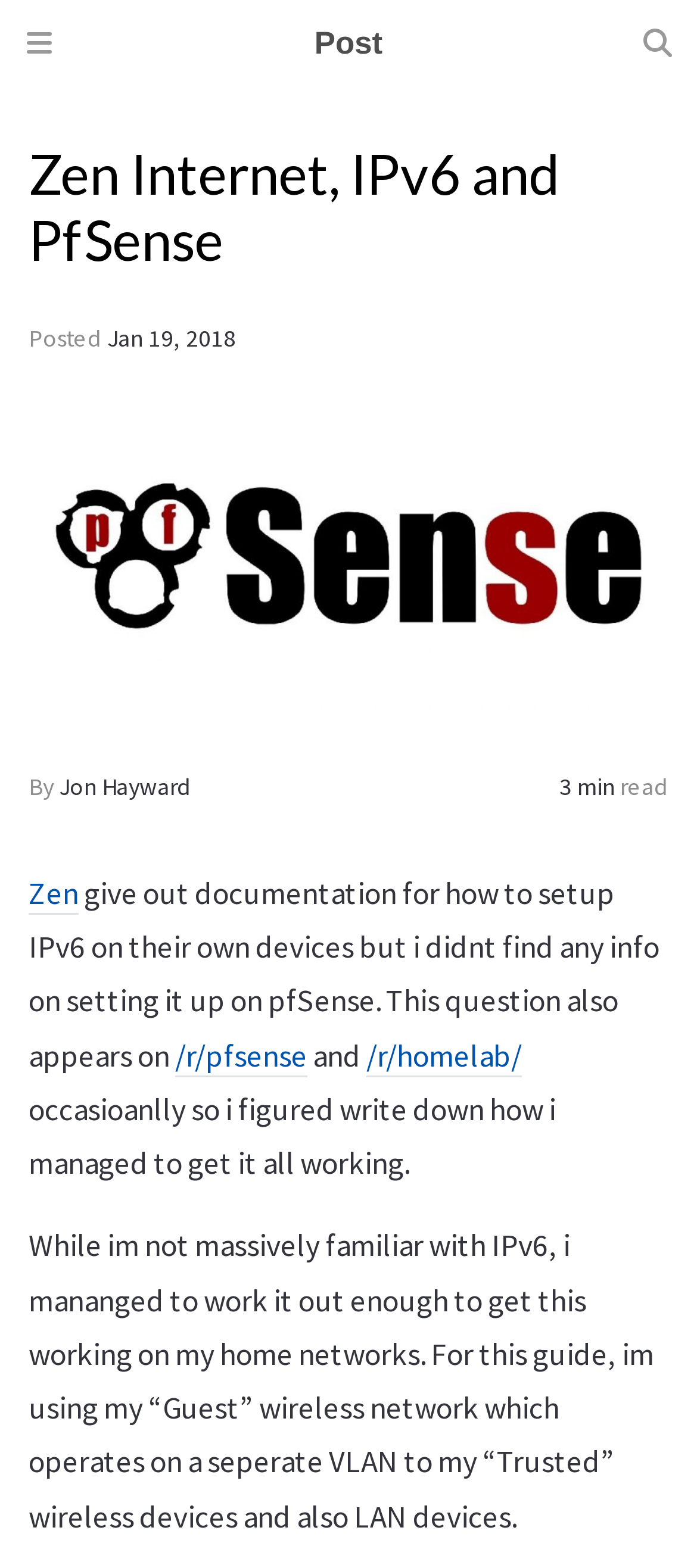What is the date of the post?
Refer to the image and give a detailed response to the question.

The date of the post is mentioned in the text 'Posted' followed by the date 'Jan 19, 2018'.